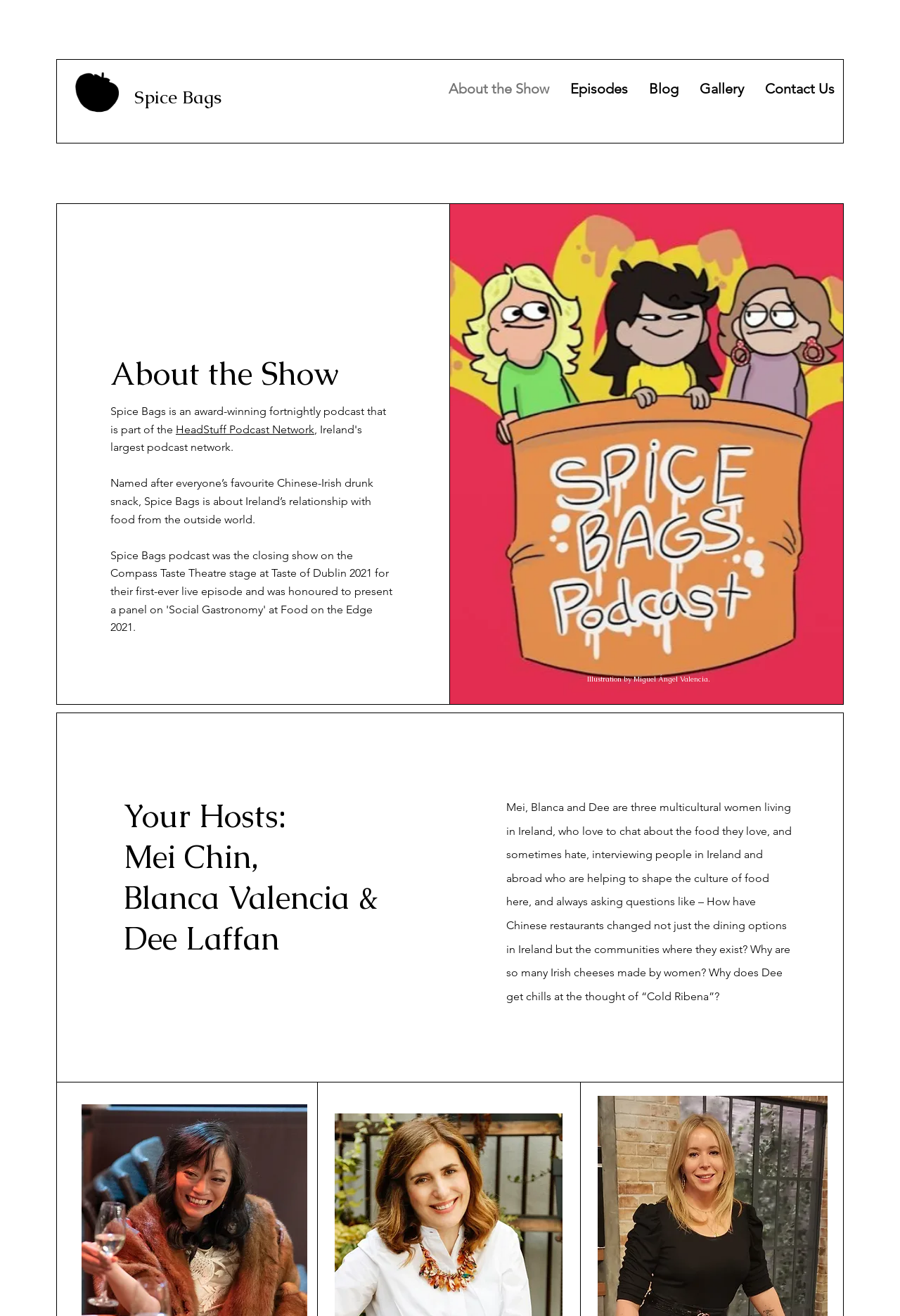Extract the bounding box coordinates for the HTML element that matches this description: "HeadStuff Podcast Network". The coordinates should be four float numbers between 0 and 1, i.e., [left, top, right, bottom].

[0.195, 0.321, 0.349, 0.331]